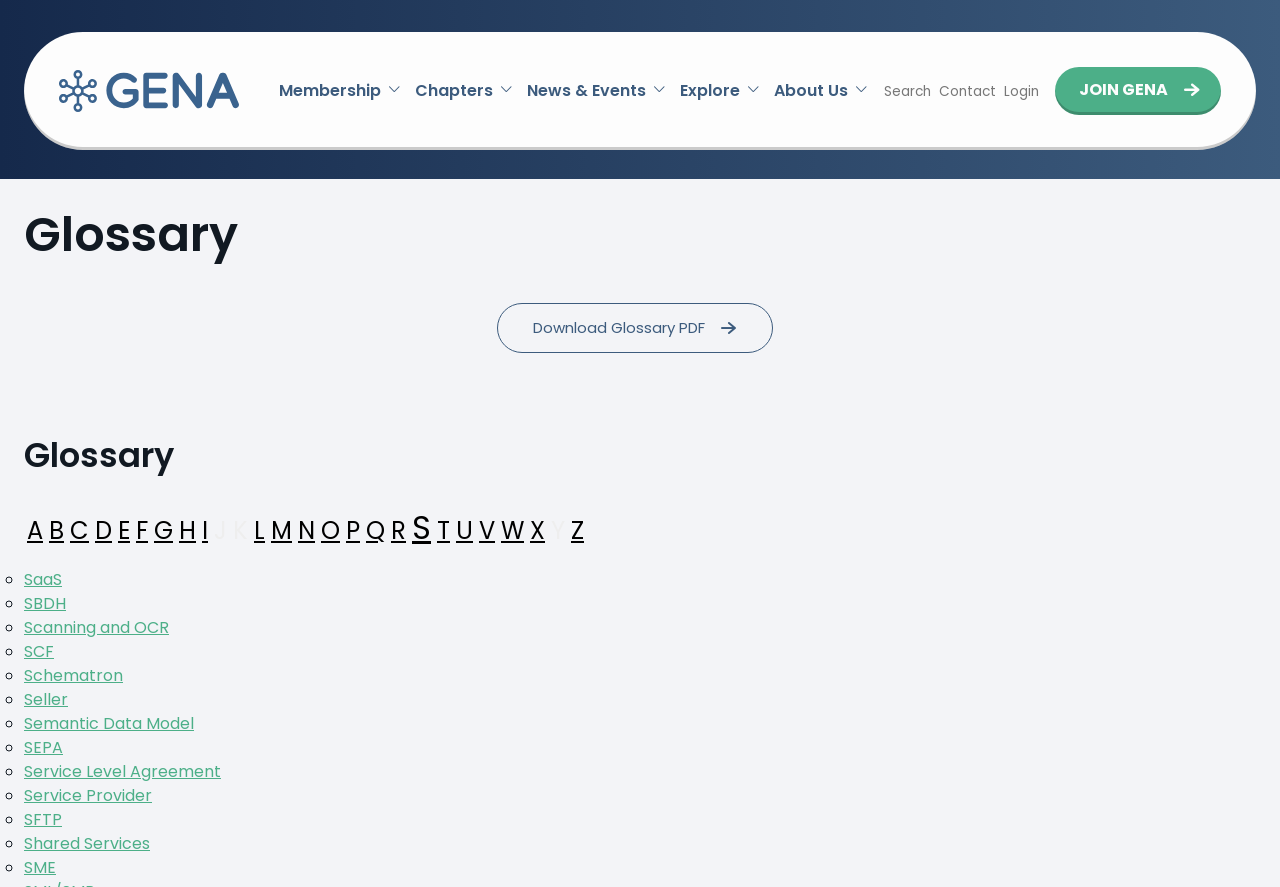What is the main navigation menu? Refer to the image and provide a one-word or short phrase answer.

Membership, Chapters, News & Events, Explore, About Us